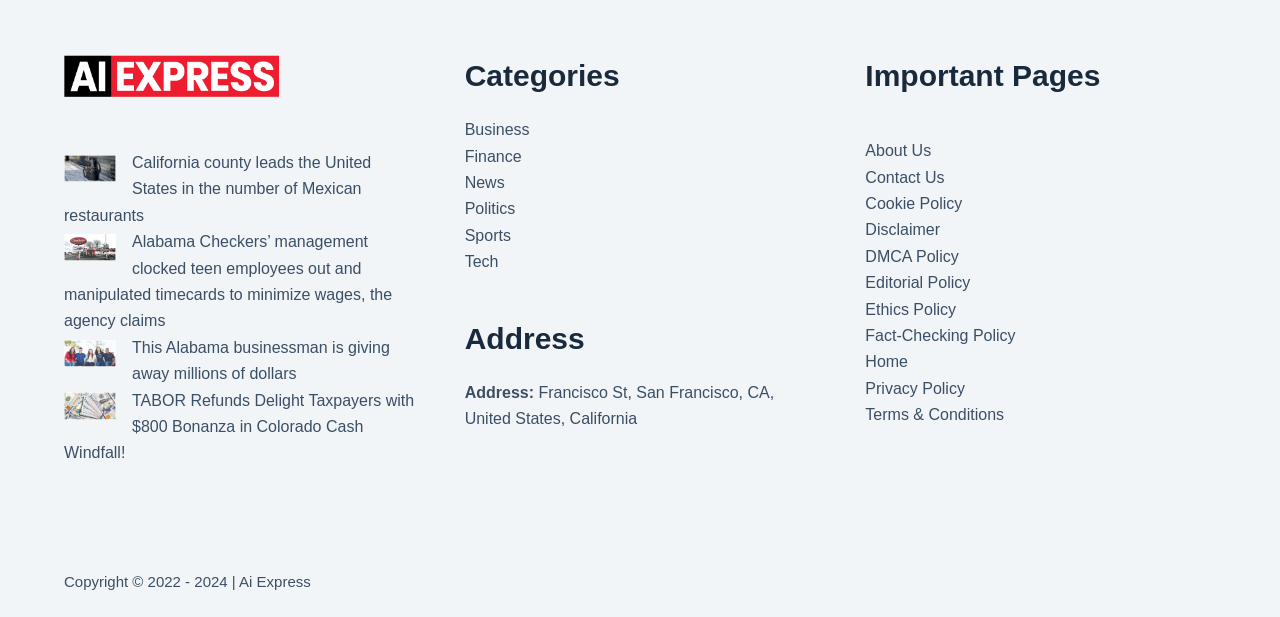Show the bounding box coordinates of the region that should be clicked to follow the instruction: "Visit the 'Home' page."

[0.676, 0.573, 0.709, 0.6]